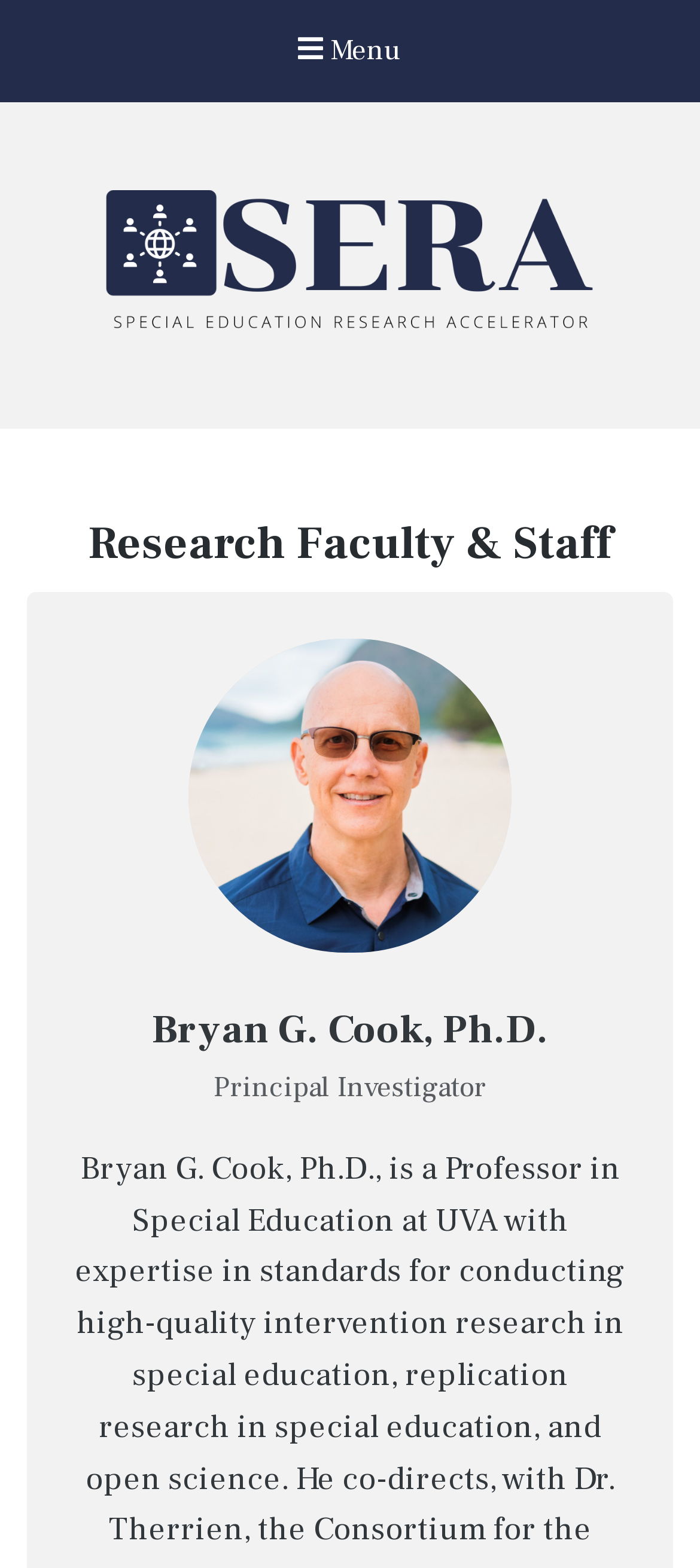Find the bounding box of the element with the following description: "Menu Close". The coordinates must be four float numbers between 0 and 1, formatted as [left, top, right, bottom].

[0.038, 0.017, 0.962, 0.048]